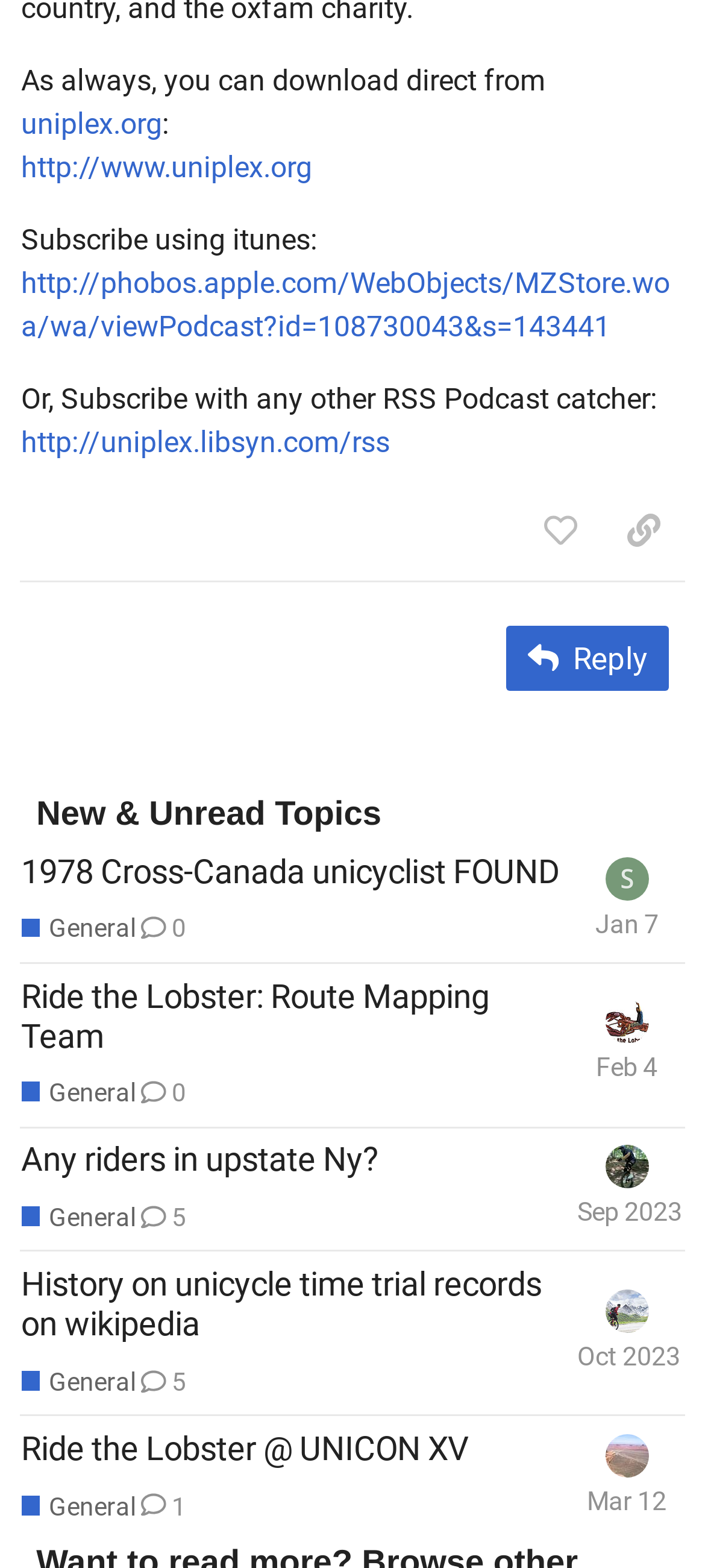Kindly determine the bounding box coordinates for the area that needs to be clicked to execute this instruction: "Copy a link to this post to clipboard".

[0.854, 0.315, 0.973, 0.361]